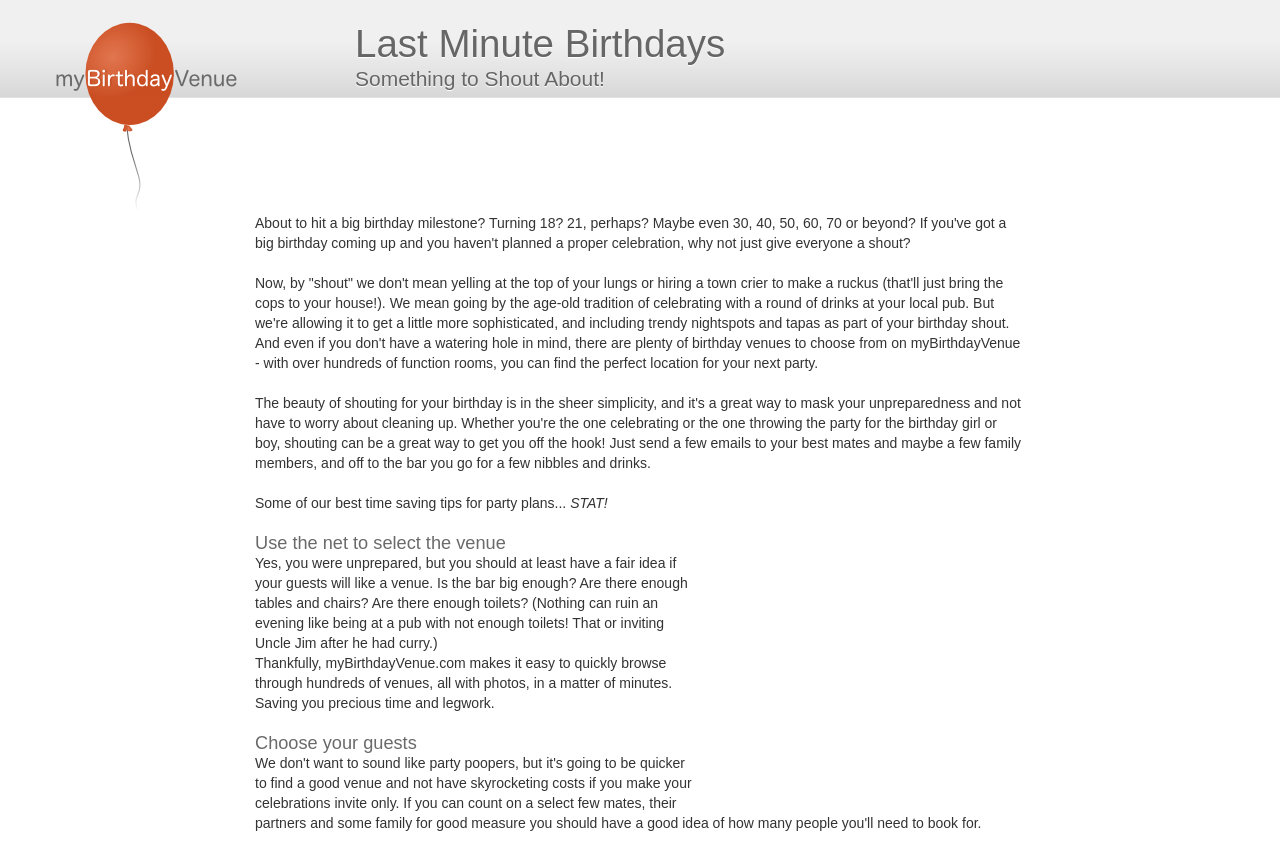Find the UI element described as: "alt="myBirthdayVenue.com"" and predict its bounding box coordinates. Ensure the coordinates are four float numbers between 0 and 1, [left, top, right, bottom].

[0.043, 0.114, 0.186, 0.133]